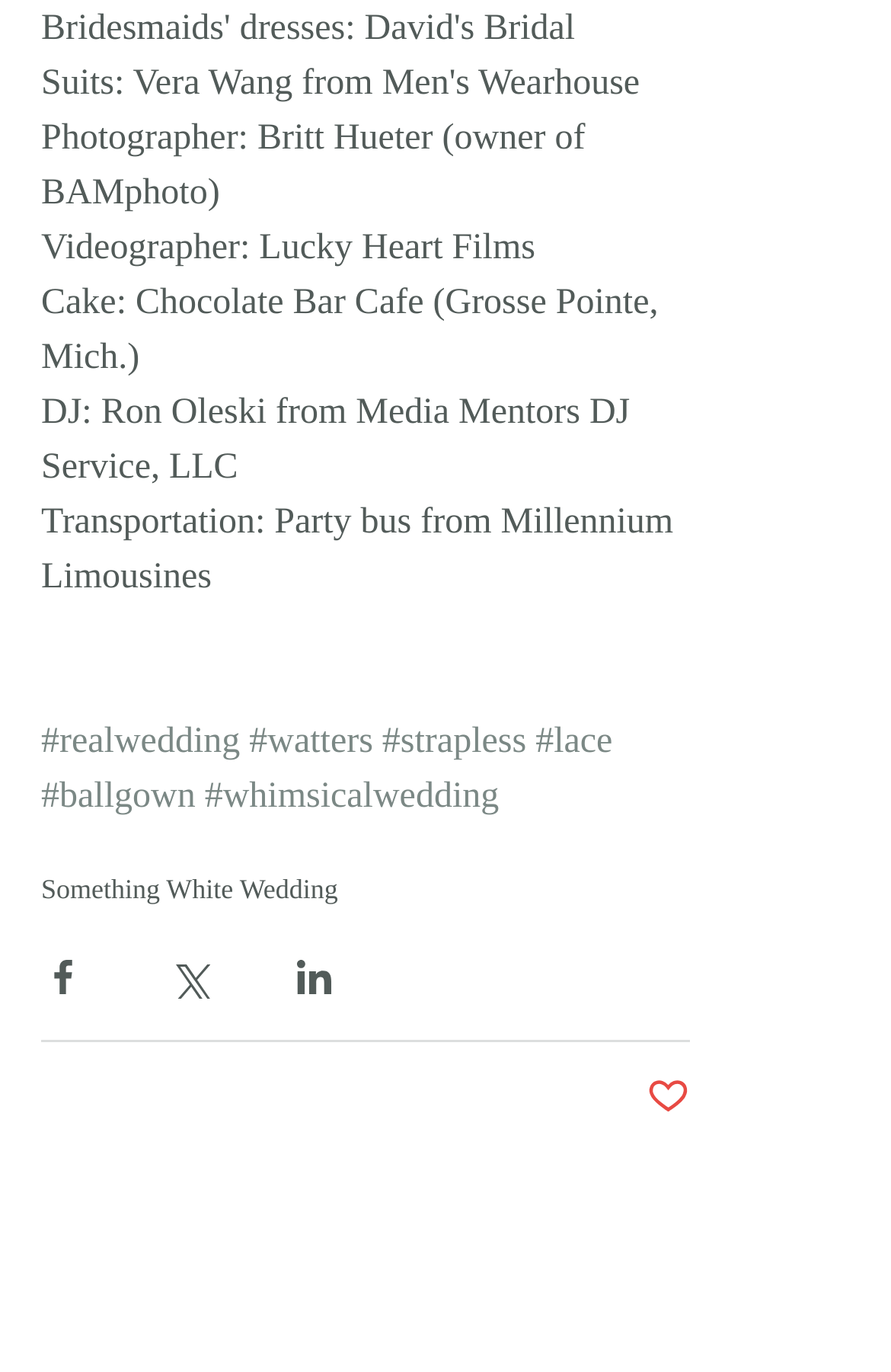Provide the bounding box coordinates in the format (top-left x, top-left y, bottom-right x, bottom-right y). All values are floating point numbers between 0 and 1. Determine the bounding box coordinate of the UI element described as: aria-label="Share via Twitter"

[0.187, 0.697, 0.236, 0.729]